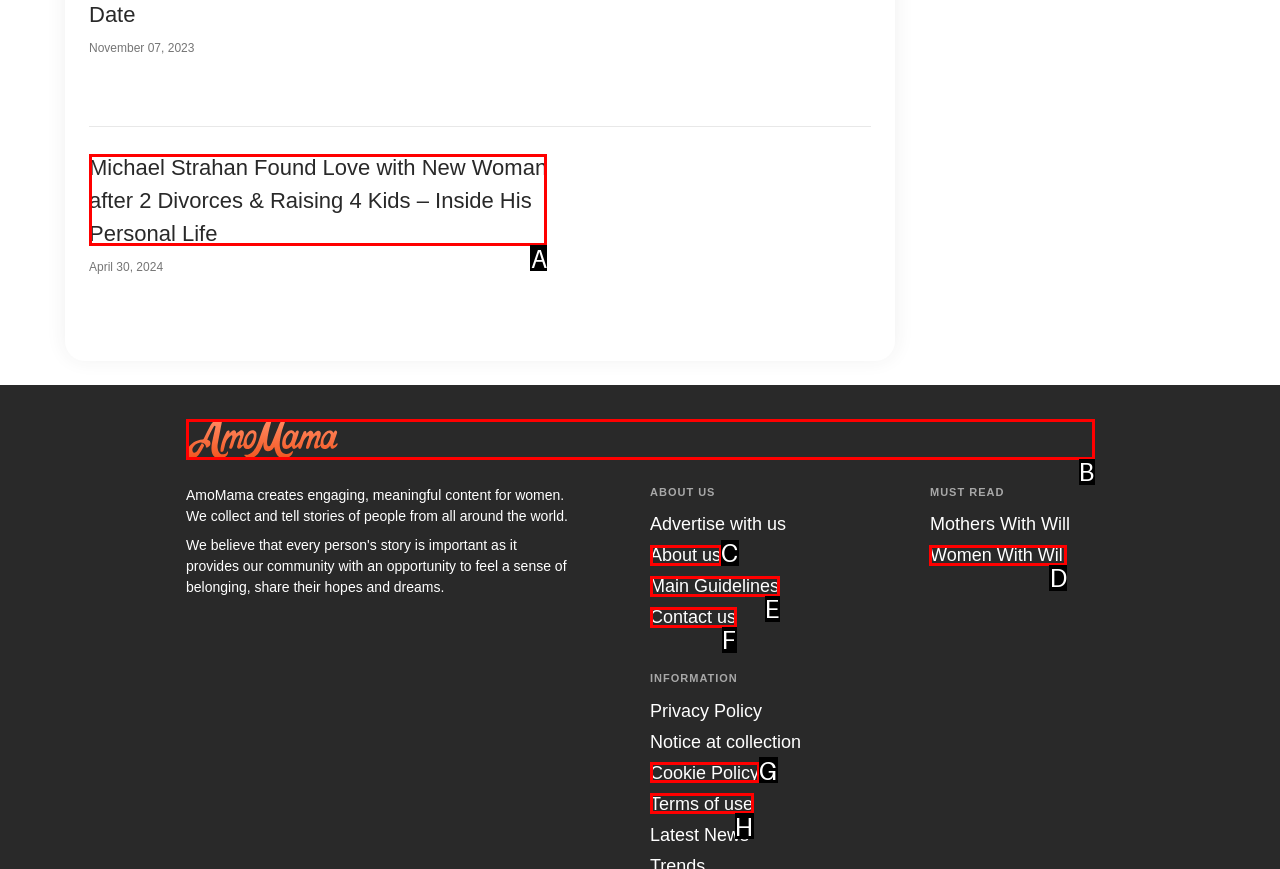Choose the letter of the option you need to click to Click on May 2022. Answer with the letter only.

None